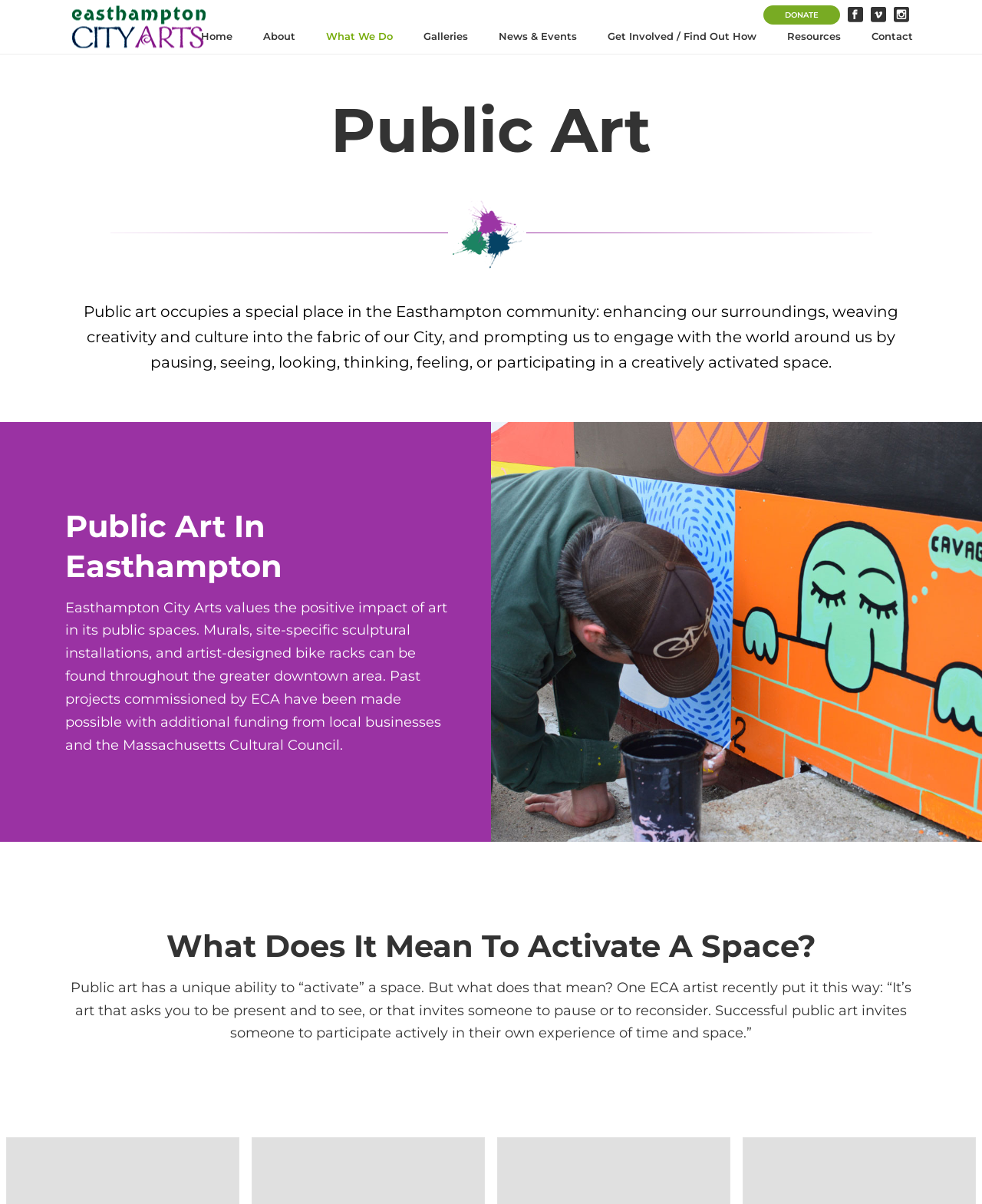Find the bounding box of the UI element described as: "Beer Finder". The bounding box coordinates should be given as four float values between 0 and 1, i.e., [left, top, right, bottom].

None